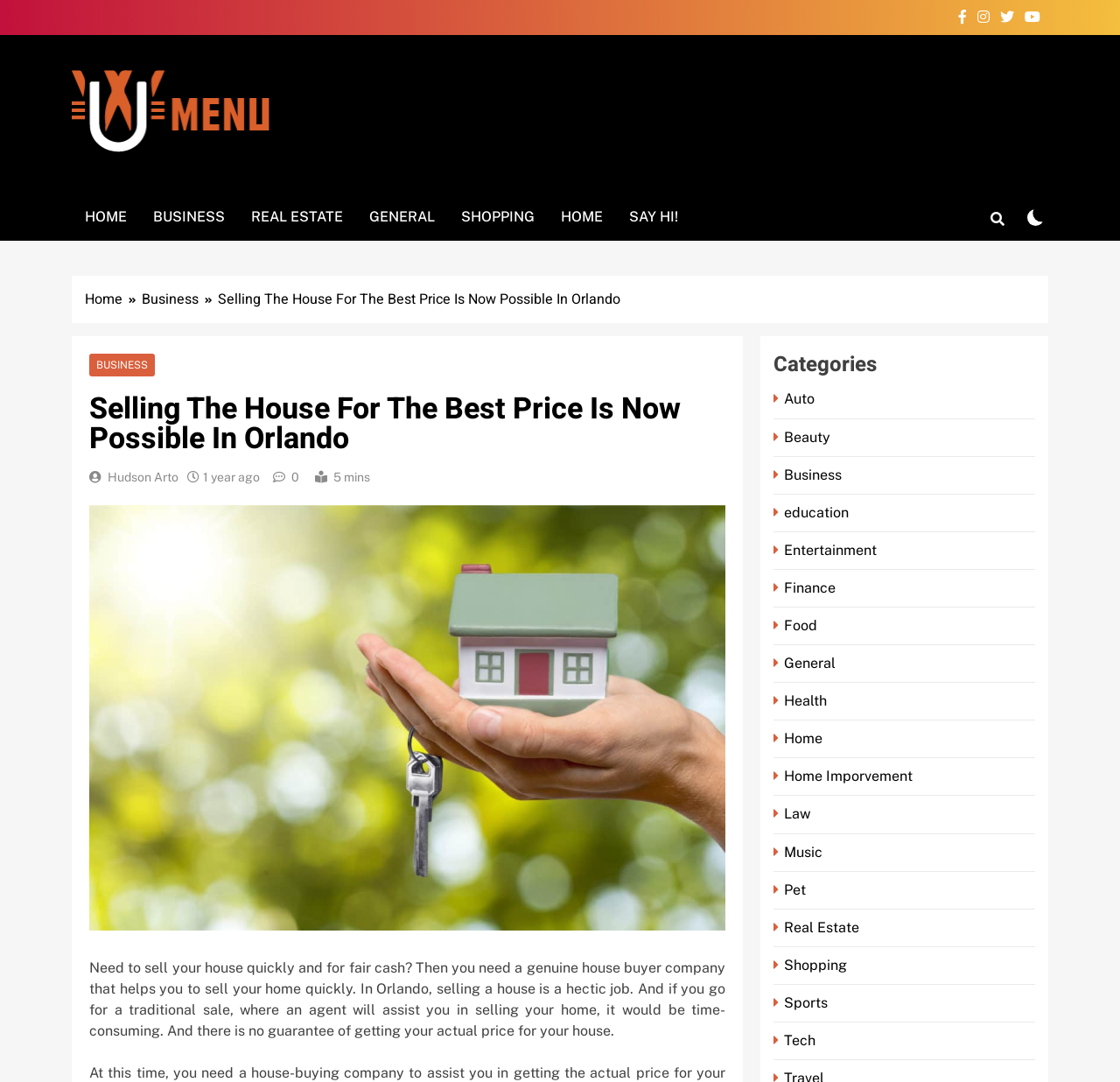Point out the bounding box coordinates of the section to click in order to follow this instruction: "Click the BUSINESS link in the breadcrumbs".

[0.127, 0.267, 0.195, 0.287]